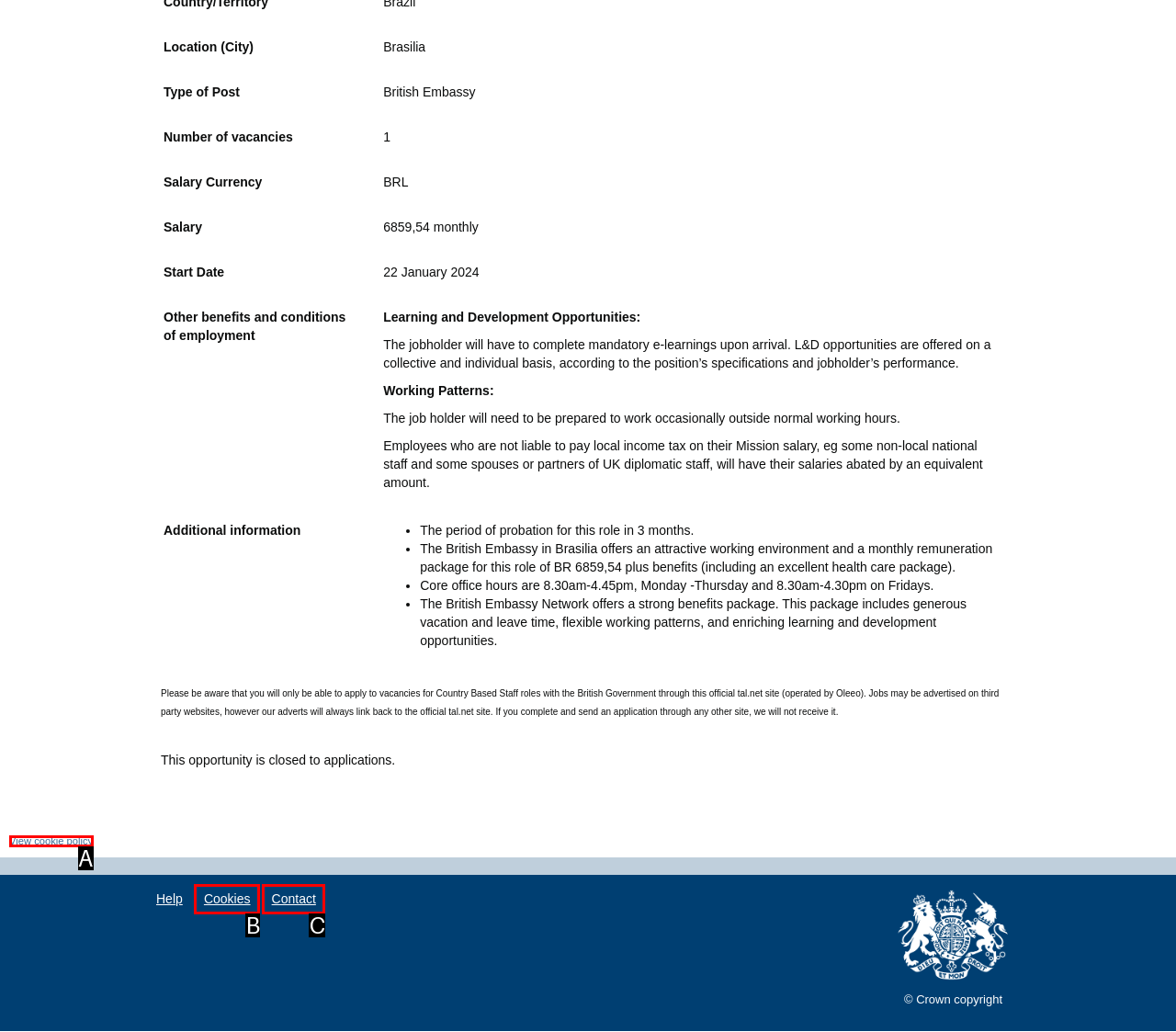Given the description: name="submit" value="Plaats reactie »", identify the matching option. Answer with the corresponding letter.

None